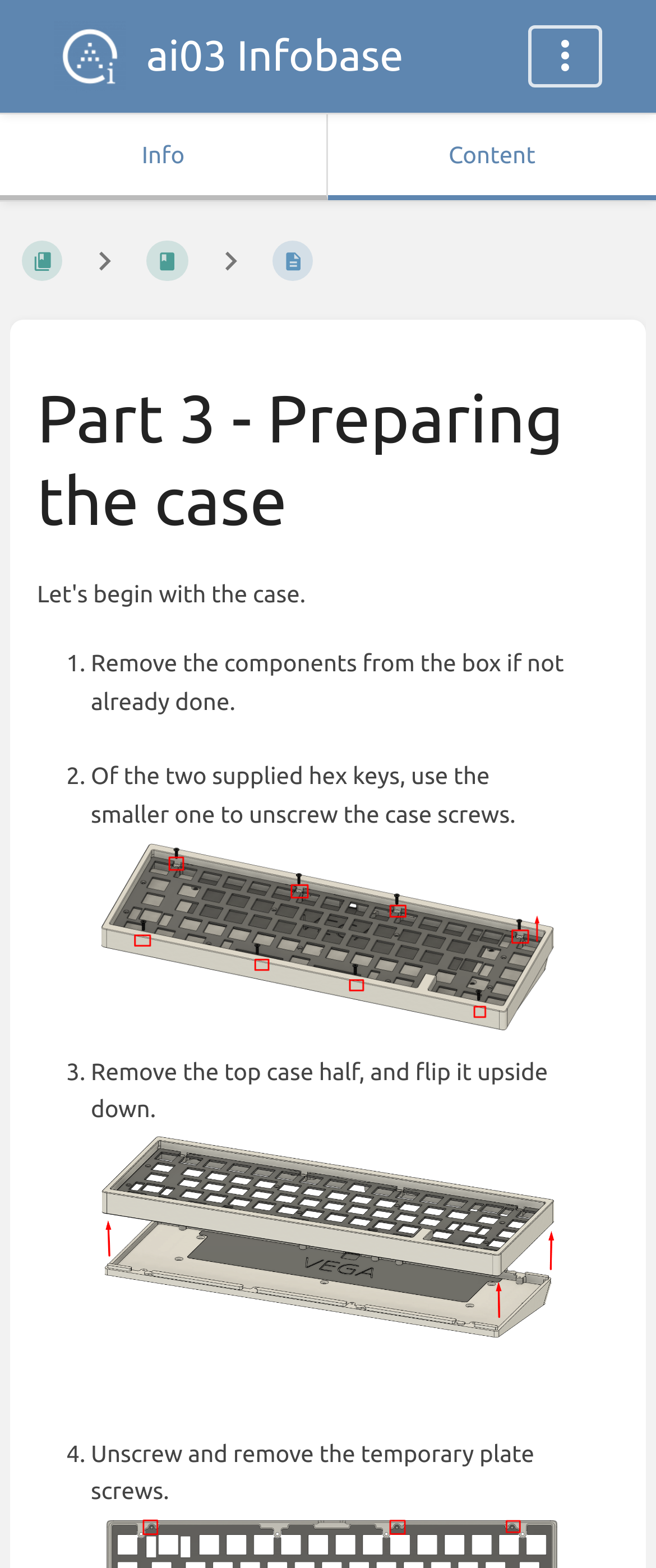Please analyze the image and give a detailed answer to the question:
What is the purpose of the smaller hex key?

I read the static text associated with the list marker '2.', which says 'Of the two supplied hex keys, use the smaller one to unscrew the case screws.' This indicates that the smaller hex key is used to unscrew the case screws.